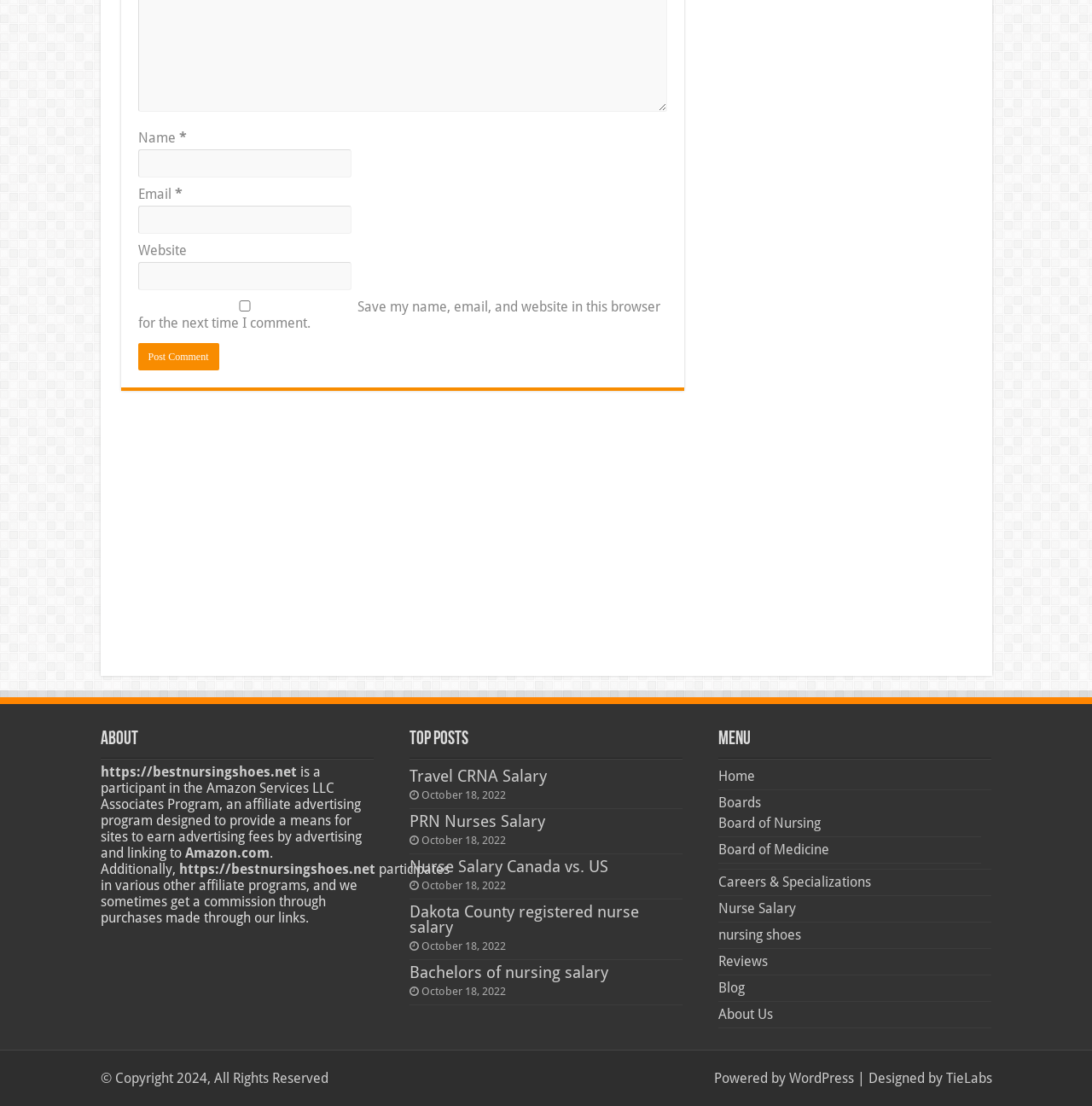Can you show the bounding box coordinates of the region to click on to complete the task described in the instruction: "Read the 'Travel CRNA Salary' article"?

[0.375, 0.694, 0.501, 0.71]